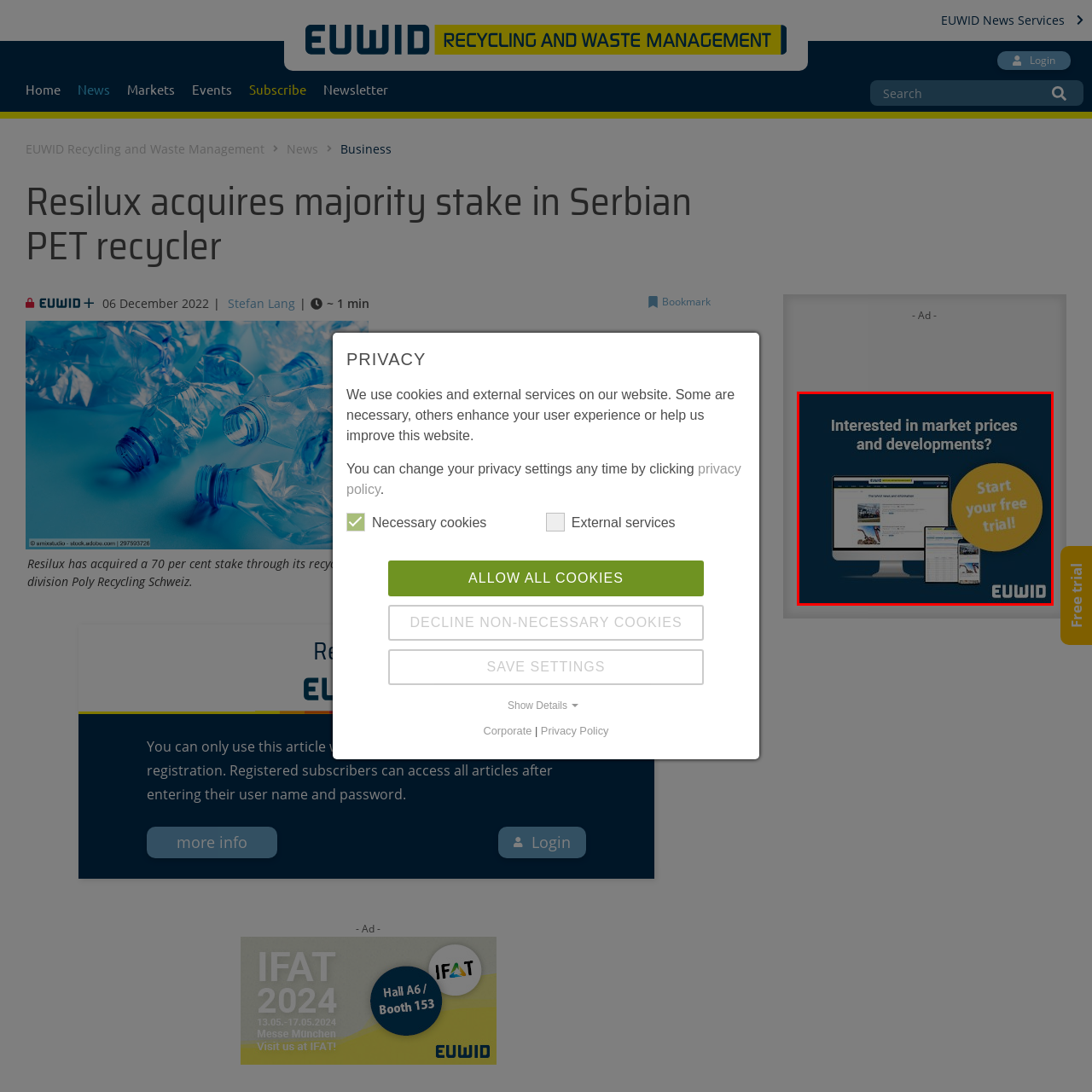Direct your attention to the image marked by the red box and answer the given question using a single word or phrase:
What is the purpose of the image?

Promote free trial subscription